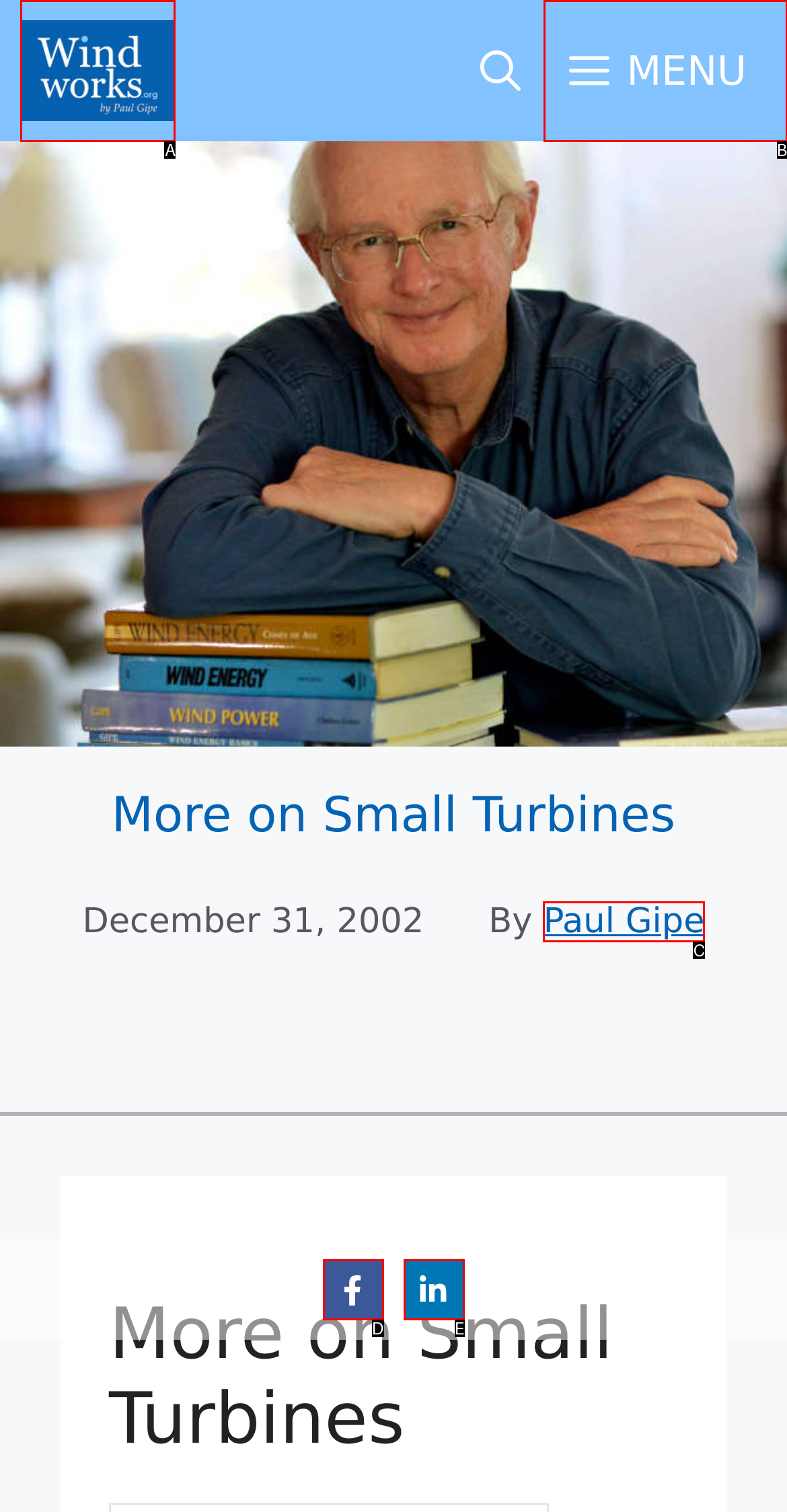Tell me which option best matches the description: Paul Gipe
Answer with the option's letter from the given choices directly.

C